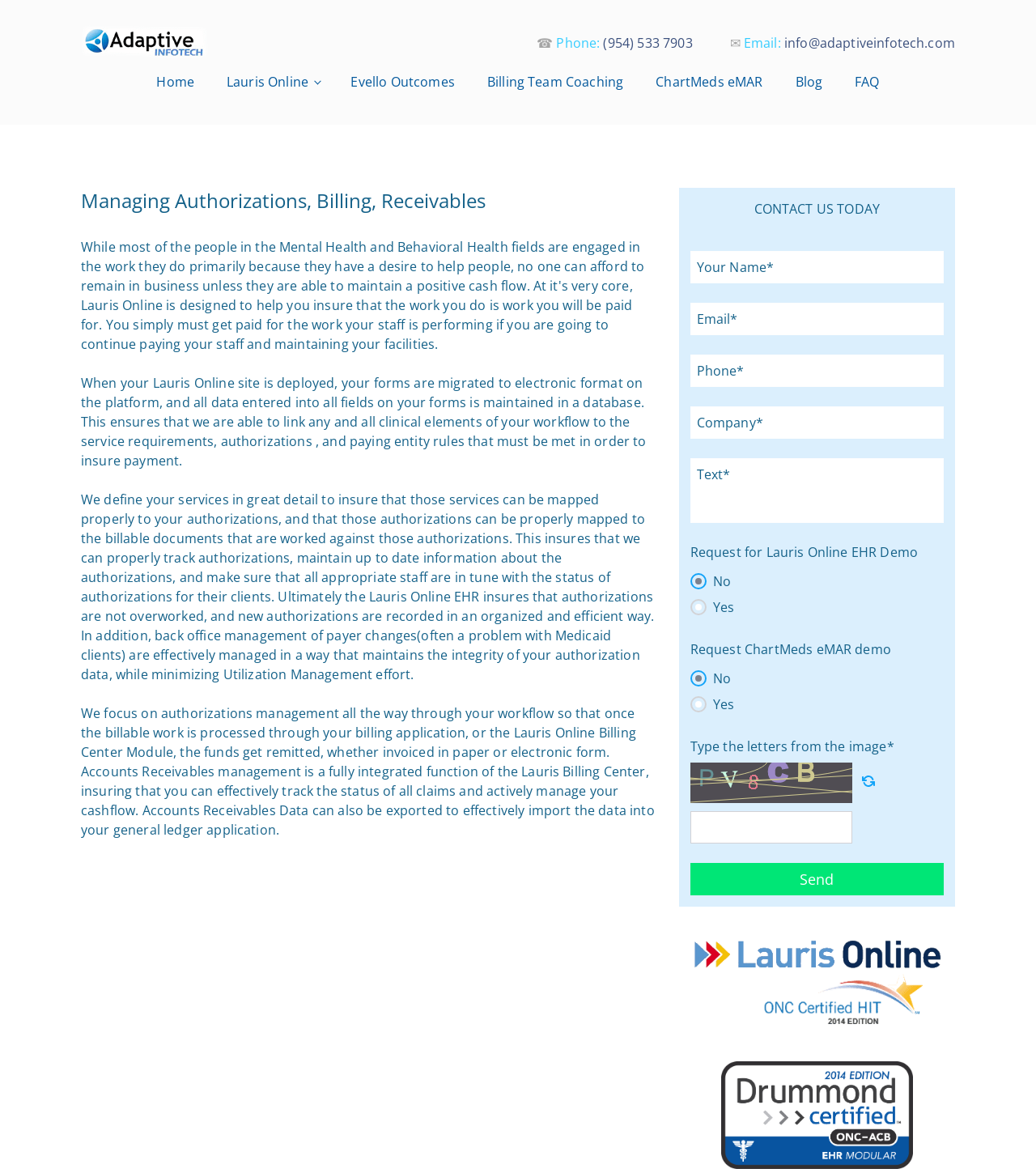Kindly determine the bounding box coordinates for the area that needs to be clicked to execute this instruction: "Enter your email in the 'Email*' field".

[0.666, 0.258, 0.911, 0.285]